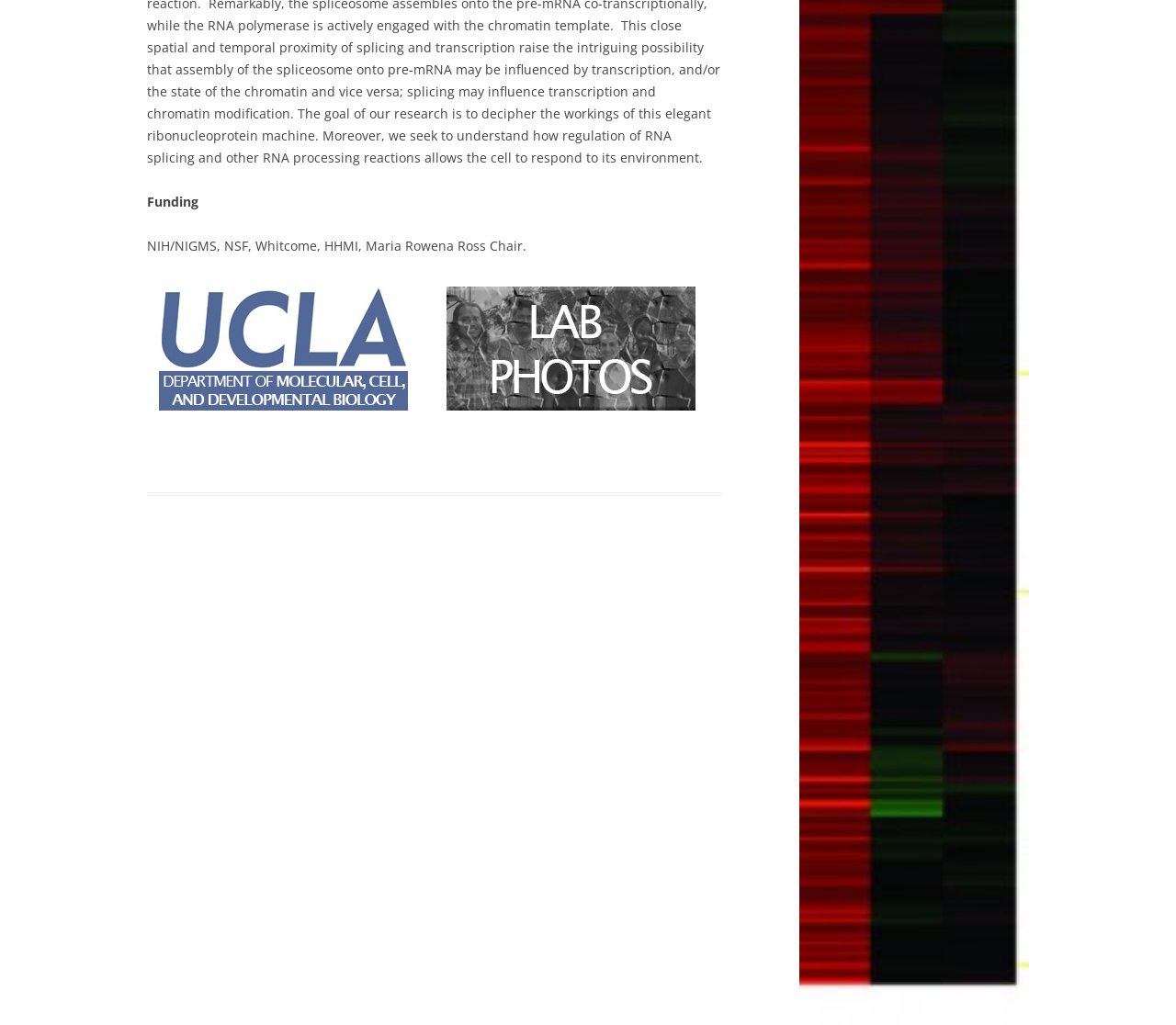Find the bounding box of the web element that fits this description: "alt="sfp-footer-banner-1of3"".

[0.135, 0.392, 0.347, 0.407]